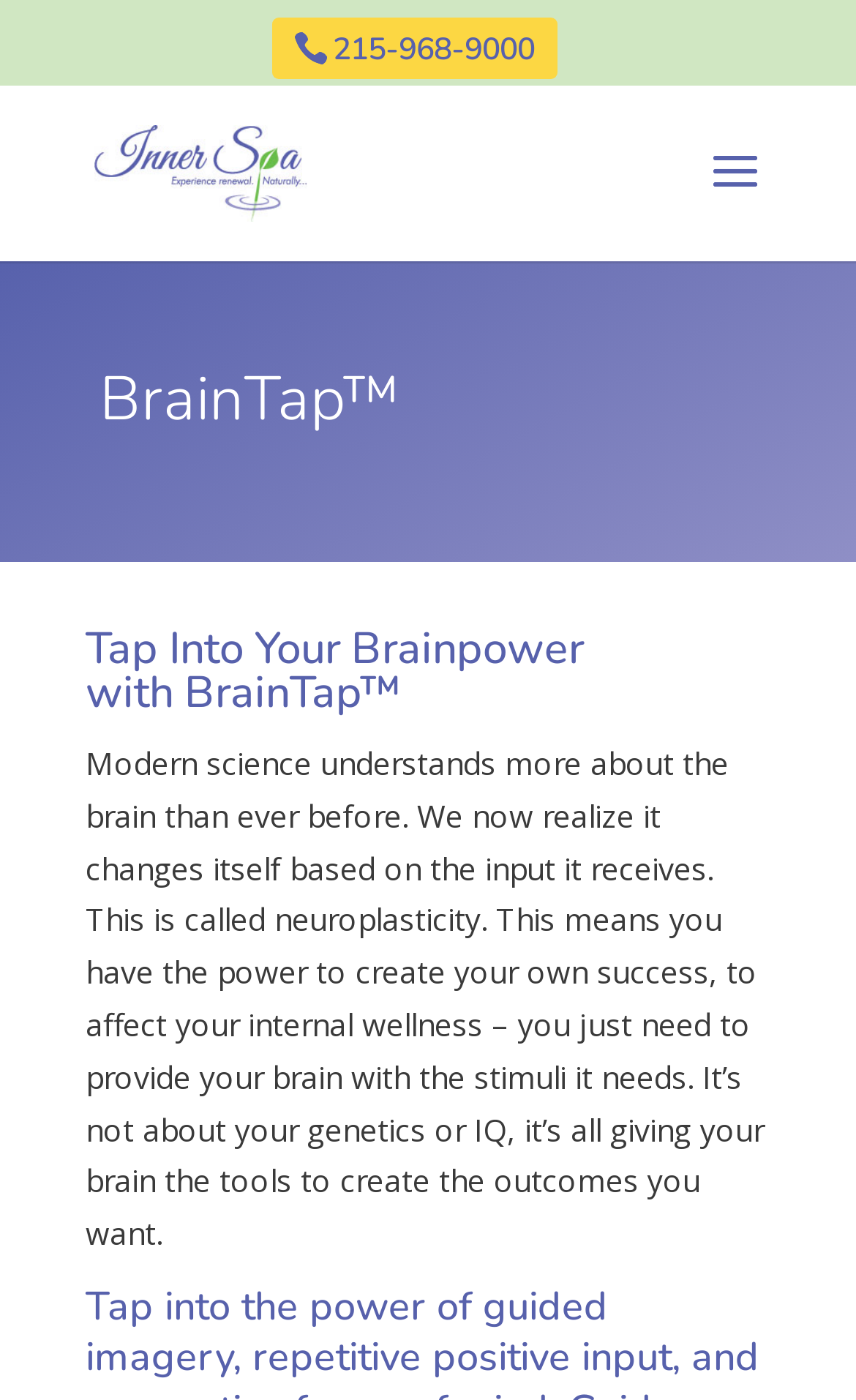Specify the bounding box coordinates (top-left x, top-left y, bottom-right x, bottom-right y) of the UI element in the screenshot that matches this description: 215-968-9000

[0.388, 0.02, 0.624, 0.05]